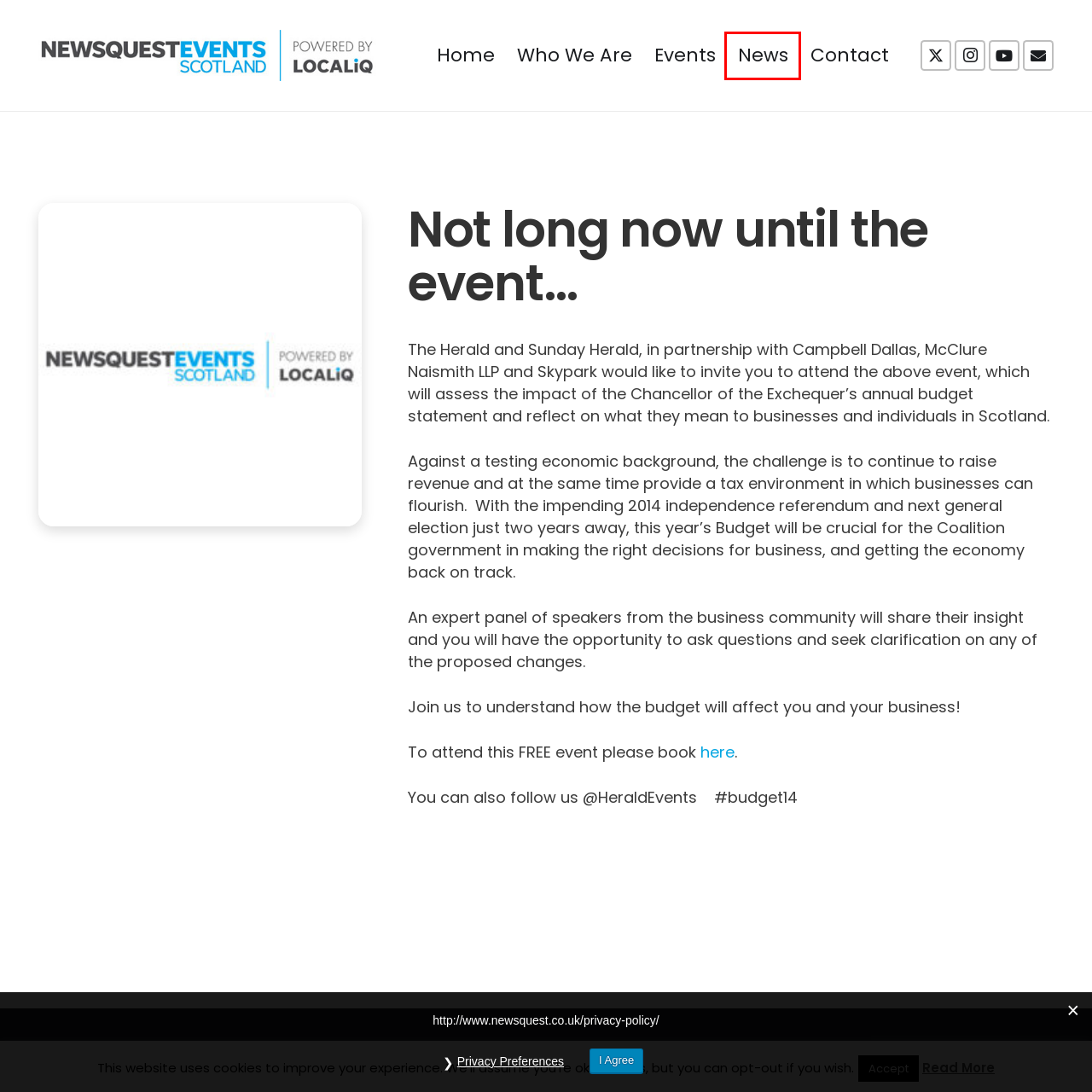Consider the screenshot of a webpage with a red bounding box and select the webpage description that best describes the new page that appears after clicking the element inside the red box. Here are the candidates:
A. Who We Are - Newsquest Scotland Events
B. Home - Newsquest Scotland Events
C. News - Newsquest Scotland Events
D. Contact - Newsquest Scotland Events
E. Labb Digital
F. Terms & Conditions - Newsquest Scotland Events
G. Cookies Policy - Newsquest Scotland Events
H. Privacy Policy - Newsquest Scotland Events

C